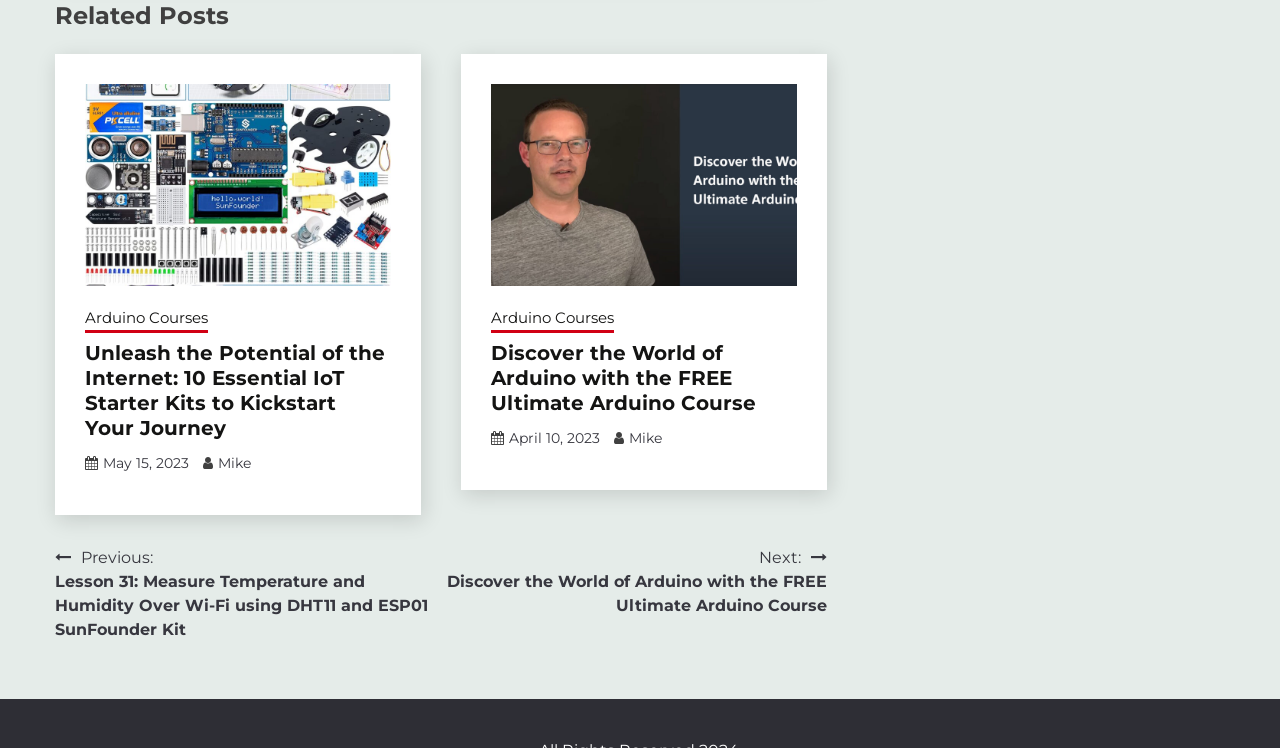Locate the bounding box coordinates for the element described below: "May 15, 2023May 15, 2023". The coordinates must be four float values between 0 and 1, formatted as [left, top, right, bottom].

[0.08, 0.606, 0.148, 0.631]